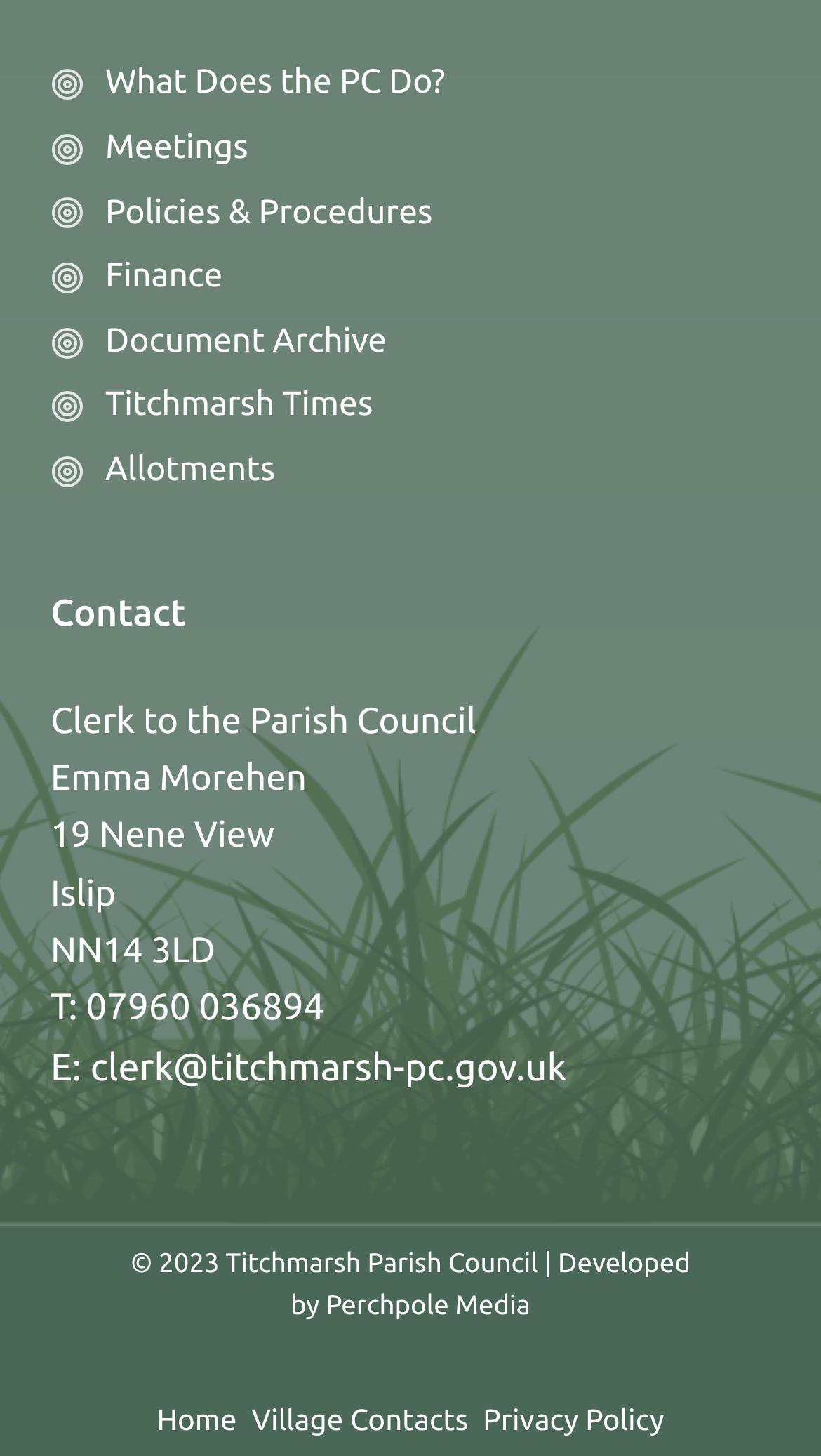What is the clerk's name?
Kindly offer a detailed explanation using the data available in the image.

I found the clerk's name by looking at the contact information section, where it says 'Clerk to the Parish Council' followed by 'Emma Morehen'.